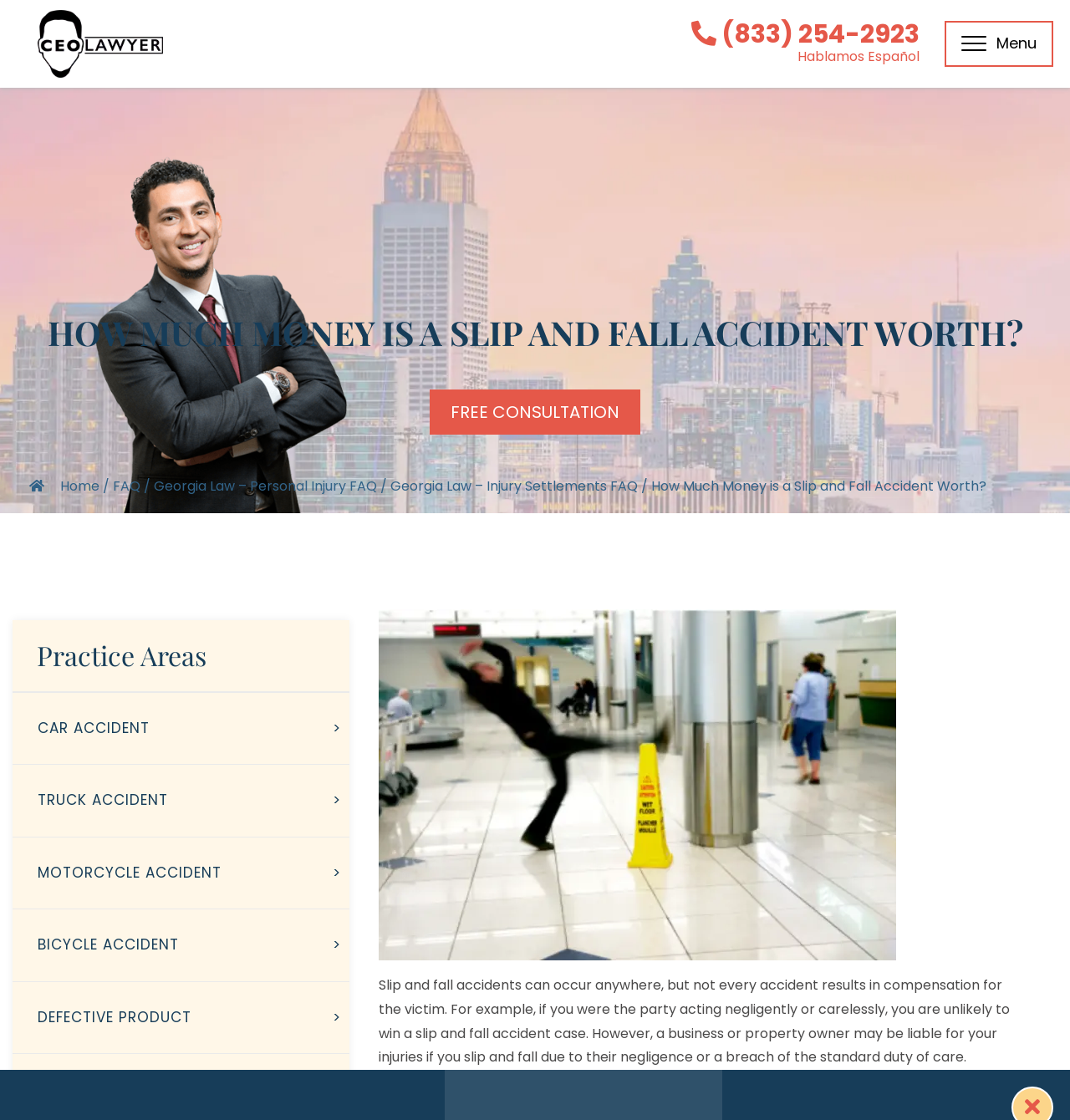Use a single word or phrase to answer the question: 
What is the location of the law firm?

Multiple locations